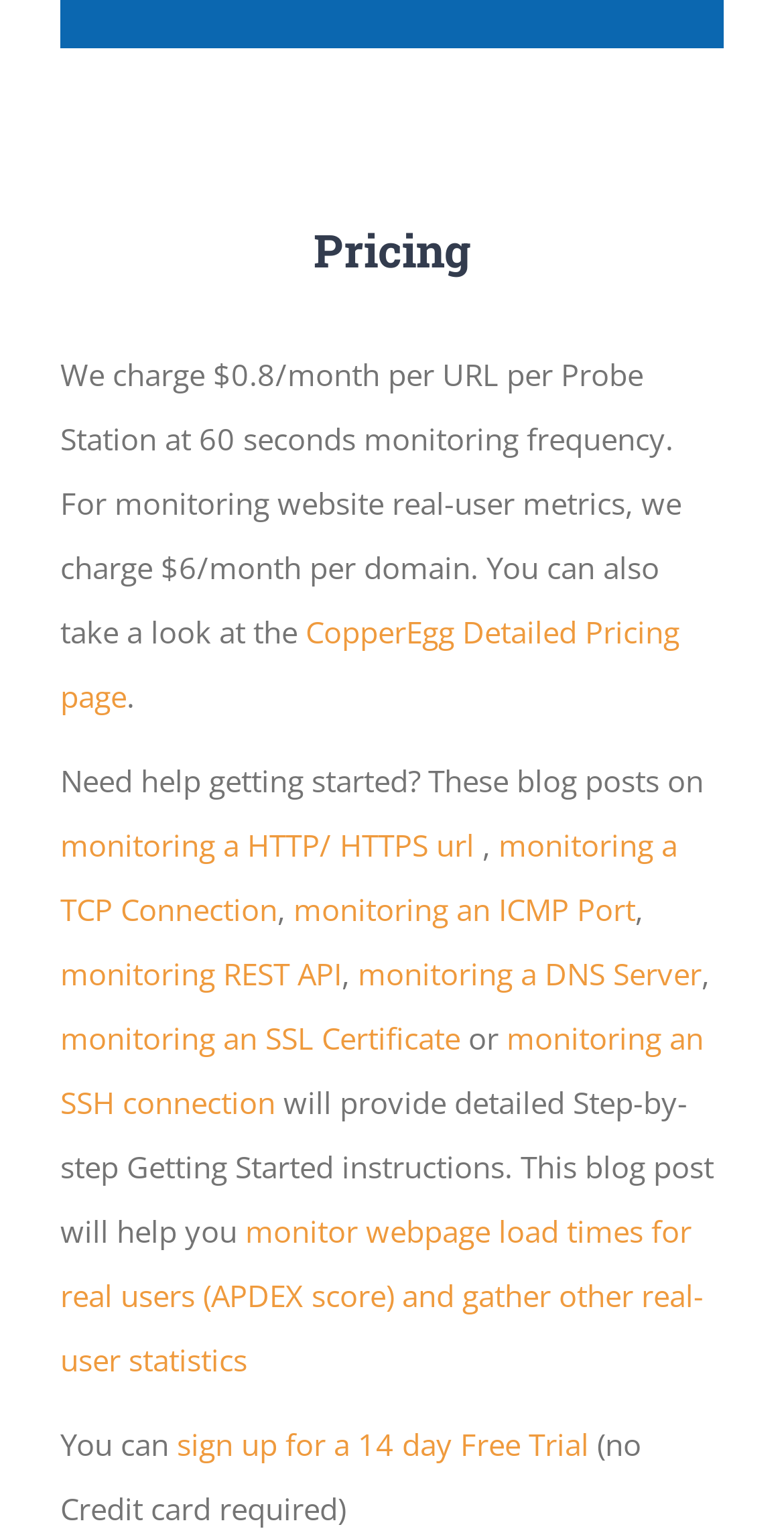Locate the bounding box coordinates of the clickable part needed for the task: "Learn about monitoring webpage load times for real users".

[0.077, 0.789, 0.897, 0.899]